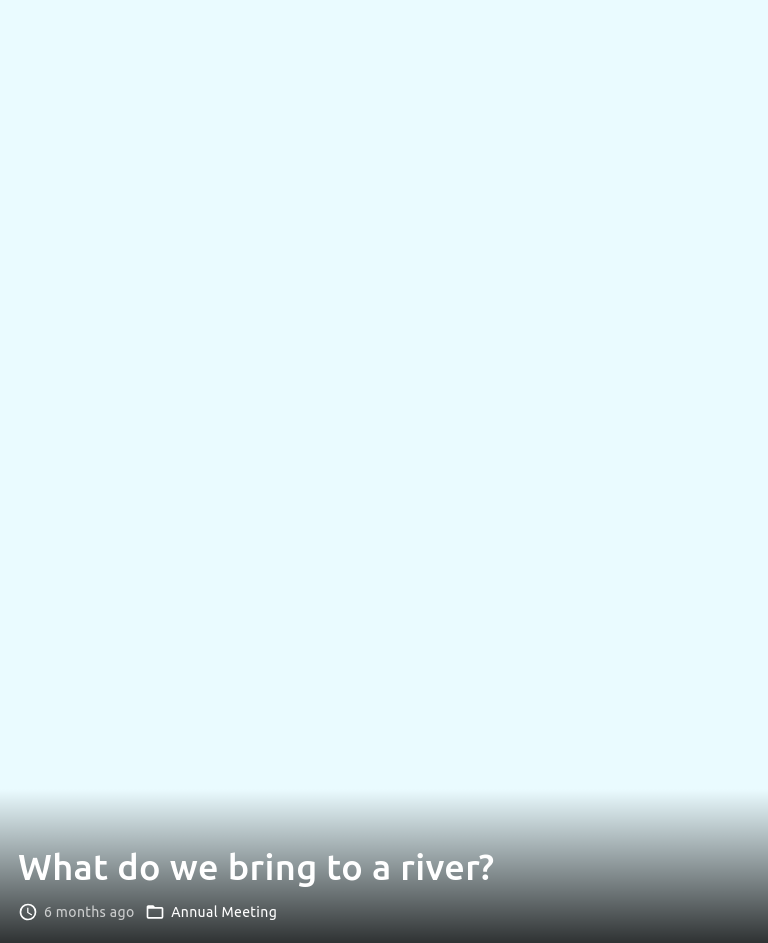Describe thoroughly the contents of the image.

The image titled "What do we bring to a river?" features a serene backdrop, symbolizing nature and the adventure of paddling. At the bottom, a bold text invites viewers to contemplate their contributions to the river experience. Accompanying this title, a timestamp notes the event or content is from six months ago, and there’s a label identifying it as part of the "Annual Meeting." This presentation hints at a gathering focused on themes of environmental appreciation and paddling culture, engaging audiences to reflect on their role in nature's journey.